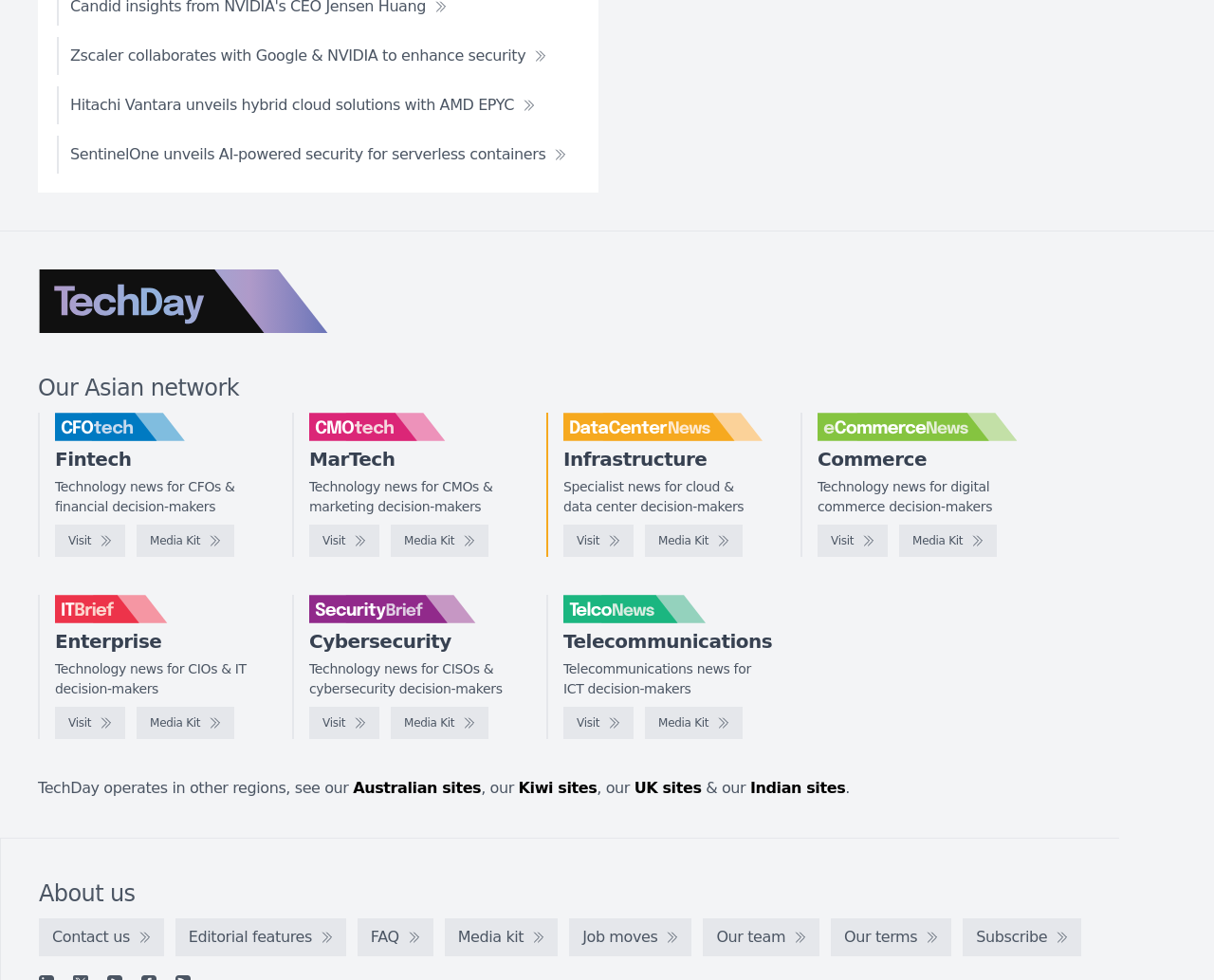Specify the bounding box coordinates of the region I need to click to perform the following instruction: "View Media Kit of CMOtech". The coordinates must be four float numbers in the range of 0 to 1, i.e., [left, top, right, bottom].

[0.322, 0.535, 0.402, 0.568]